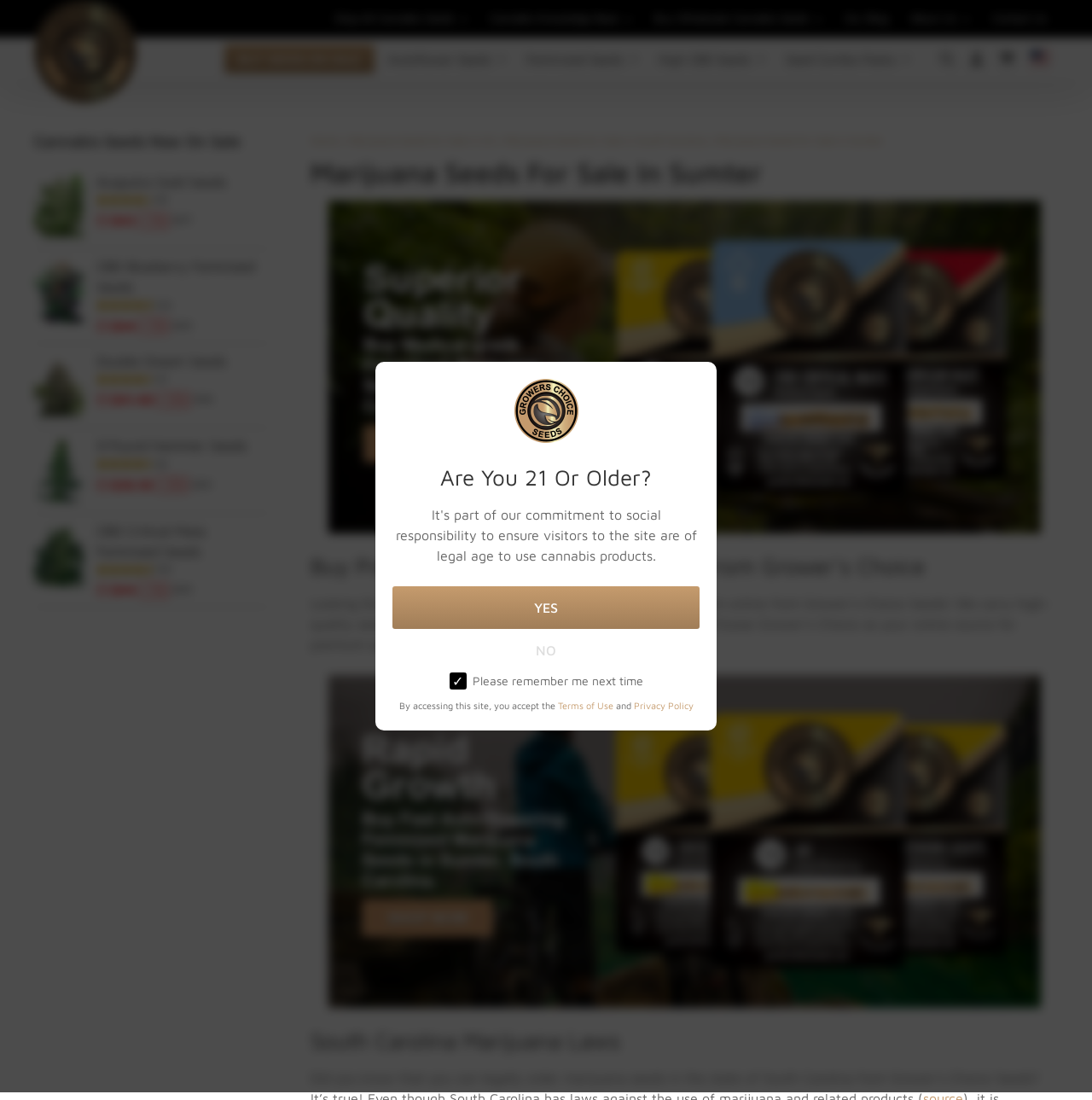Look at the image and answer the question in detail:
What is the purpose of the 'Verify your age' modal?

The 'Verify your age' modal is used to ensure that the user is 21 or older, which is likely a legal requirement for accessing the website's content related to marijuana seeds.